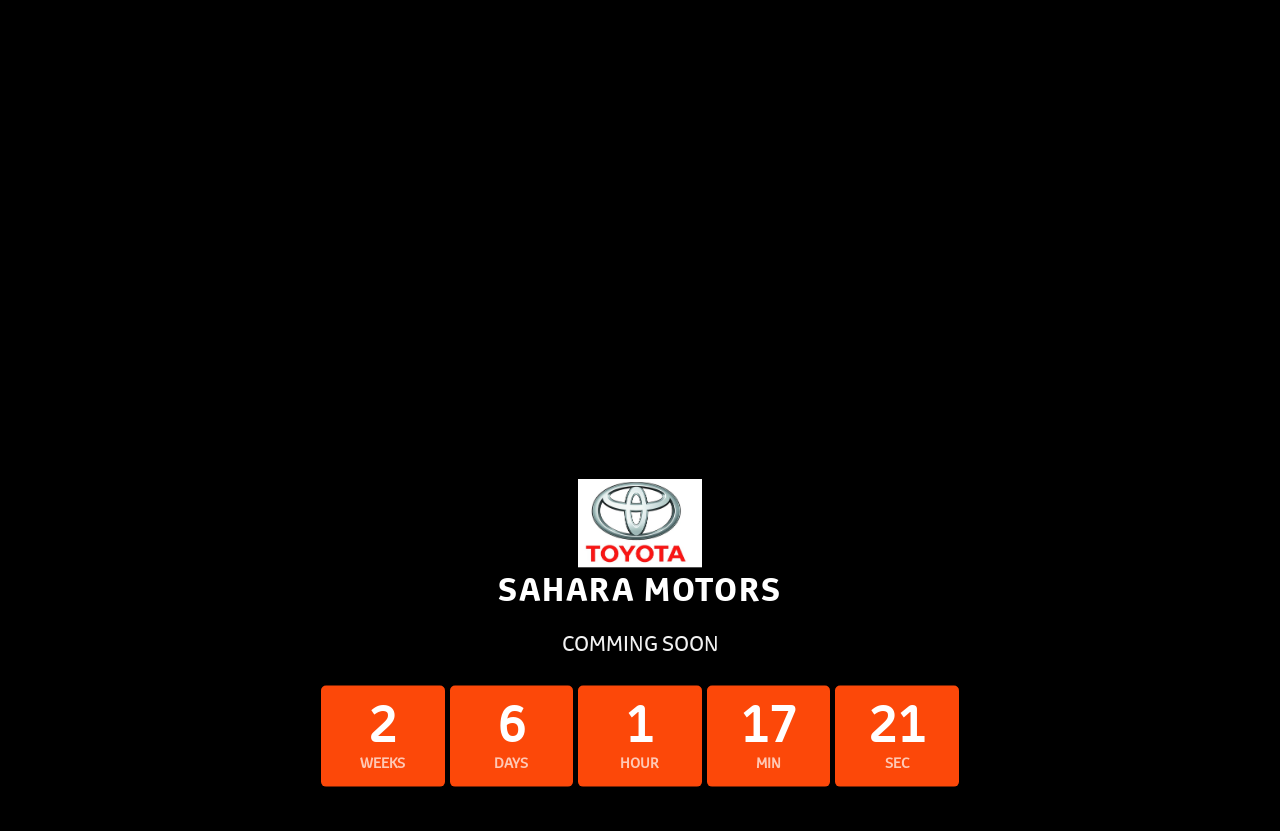Carefully observe the image and respond to the question with a detailed answer:
What is the status of the webpage?

The status of the webpage is indicated by the text 'COMING SOON', which suggests that the webpage is not yet available or is under construction.